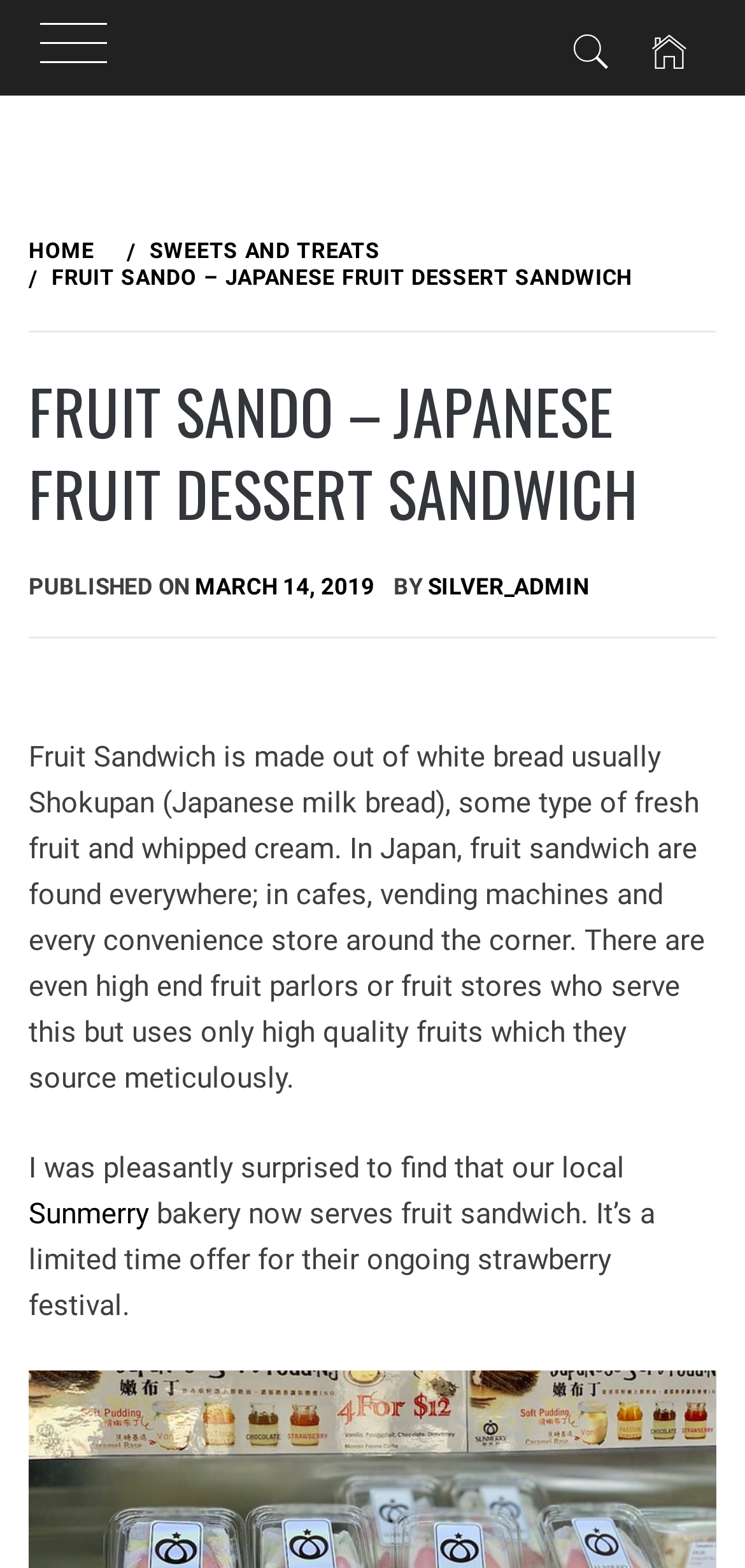Provide a single word or phrase answer to the question: 
When was the article published?

March 14, 2019